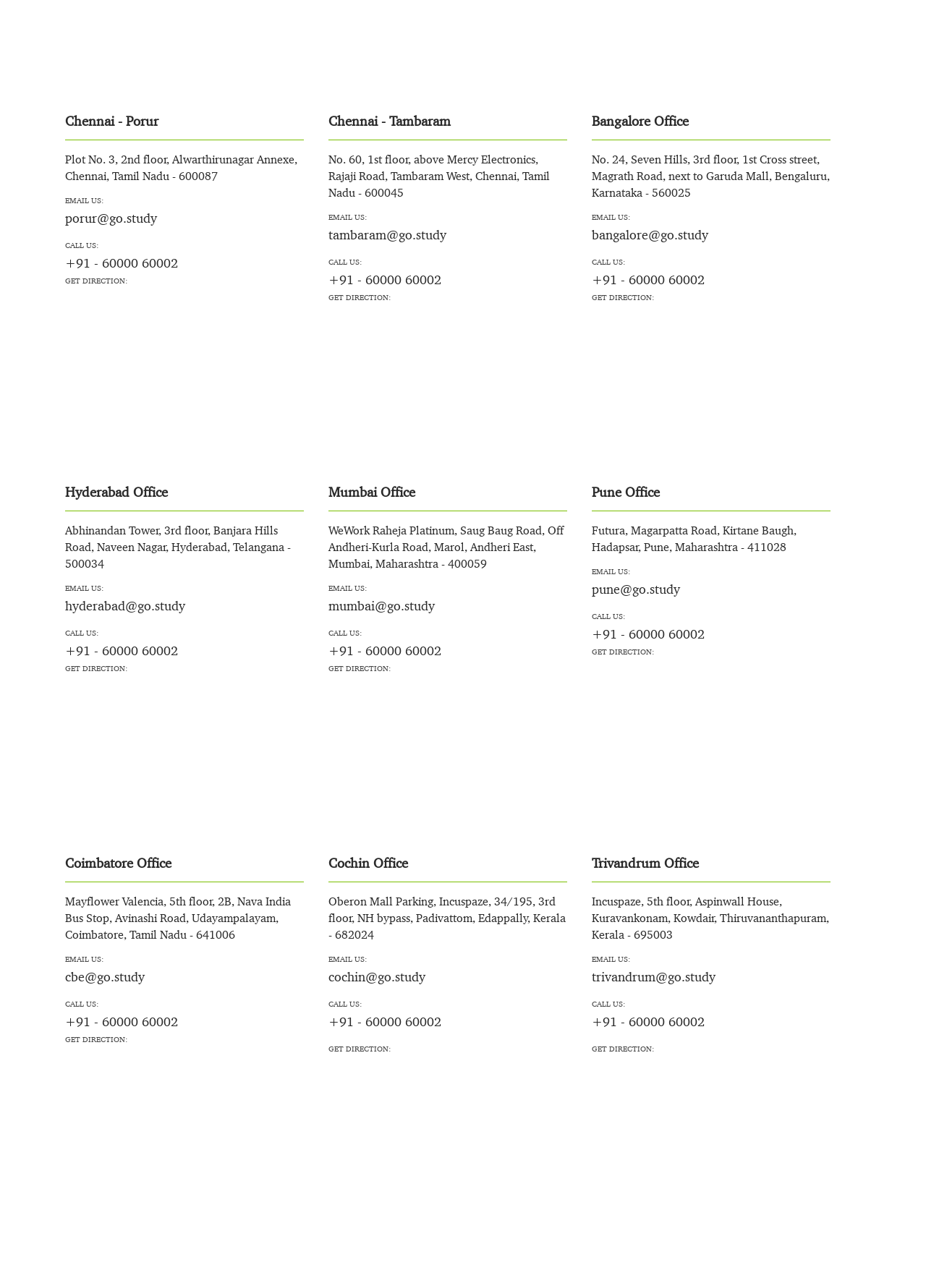Please determine the bounding box coordinates of the element's region to click for the following instruction: "Email Hyderabad office".

[0.07, 0.464, 0.328, 0.476]